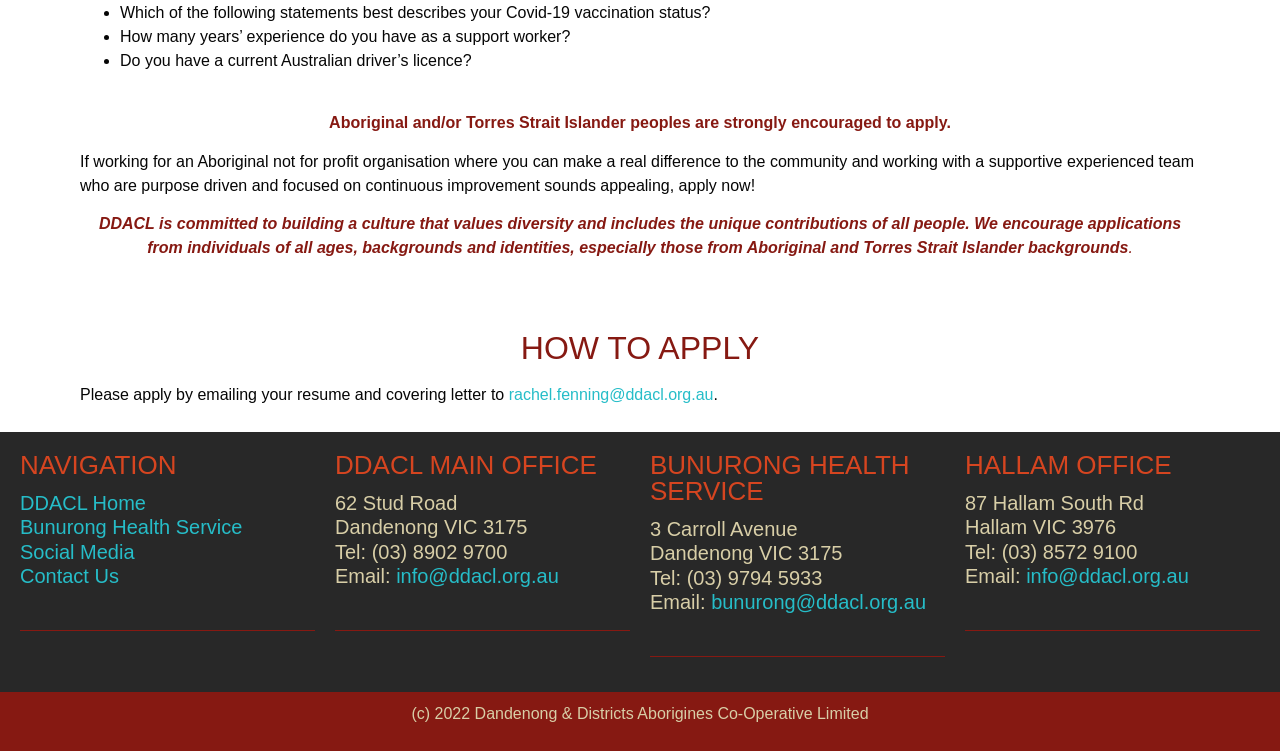Please determine the bounding box coordinates of the element to click in order to execute the following instruction: "Email to Rachel Fenning". The coordinates should be four float numbers between 0 and 1, specified as [left, top, right, bottom].

[0.397, 0.514, 0.557, 0.537]